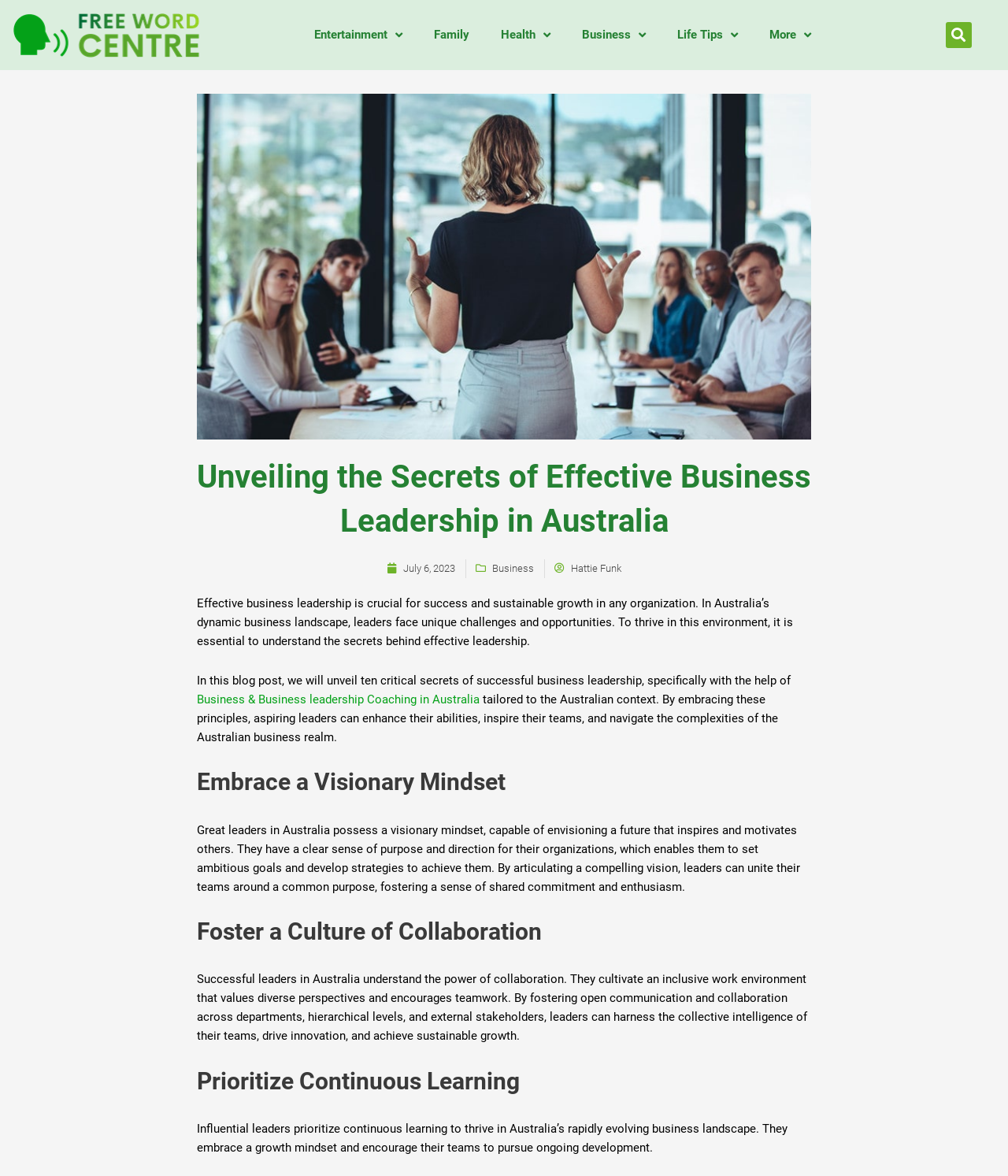Identify the bounding box coordinates of the section that should be clicked to achieve the task described: "Learn about Business & Business leadership Coaching in Australia".

[0.195, 0.589, 0.476, 0.601]